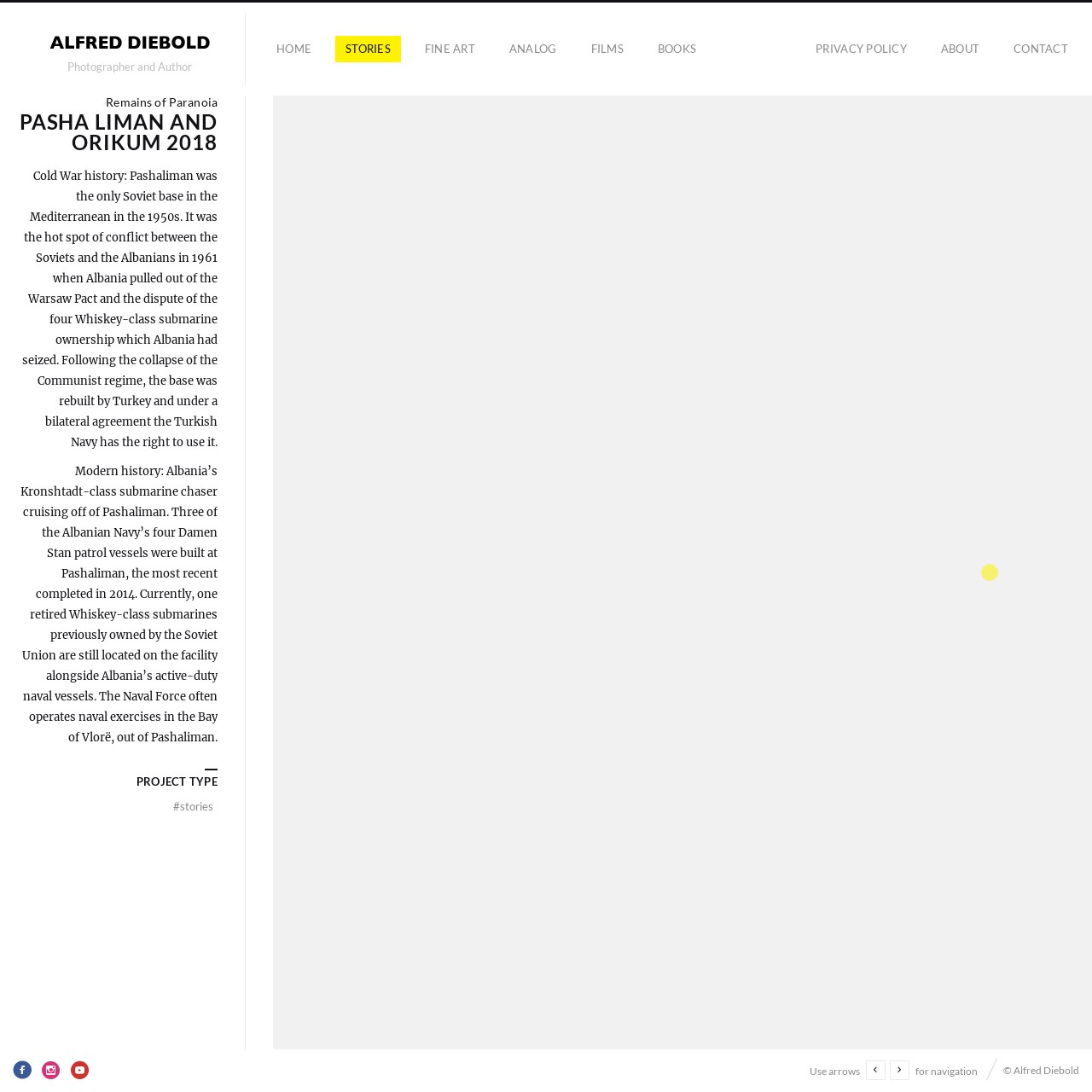What is the year mentioned for the completion of a Damen Stan patrol vessel? Please answer the question using a single word or phrase based on the image.

2014